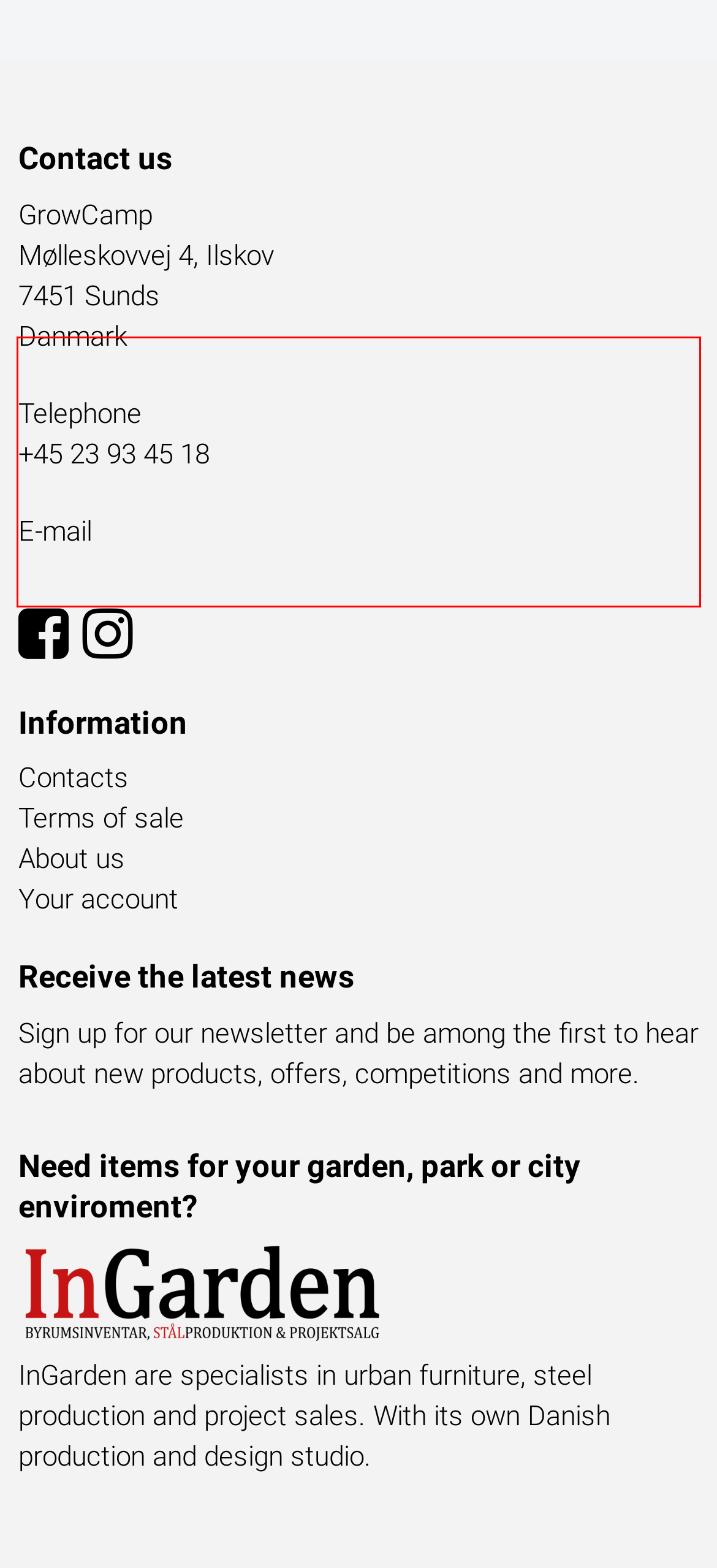There is a UI element on the webpage screenshot marked by a red bounding box. Extract and generate the text content from within this red box.

You can block or remove cookies on this website by withdrawing your consent or by deleting them in your browser's settings. However, please be aware that there may be features and services on the site that are no longer functional if you do not allow cookies or delete them.